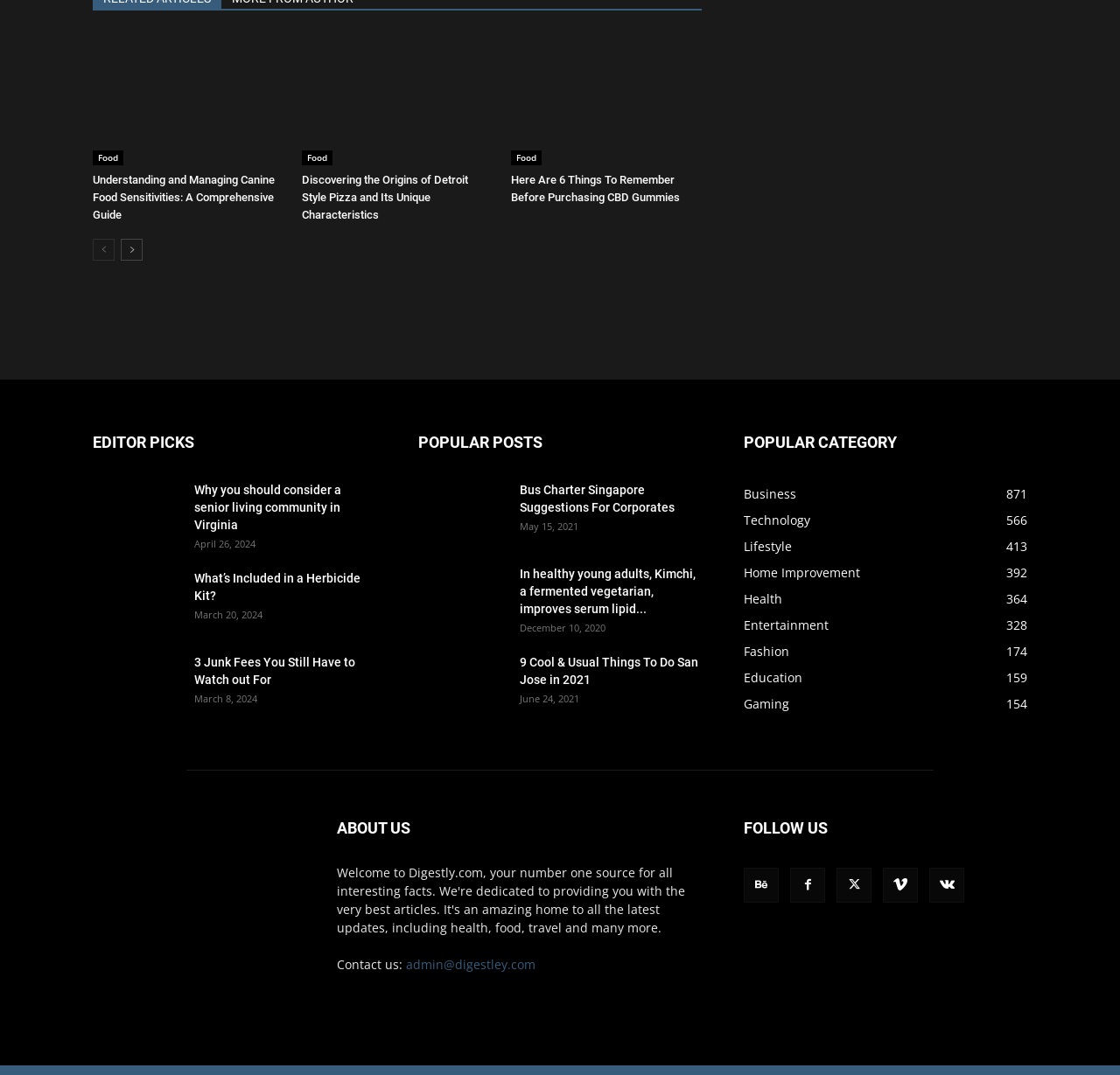Please specify the bounding box coordinates of the clickable section necessary to execute the following command: "Explore the 'EDITOR PICKS' section".

[0.083, 0.399, 0.336, 0.423]